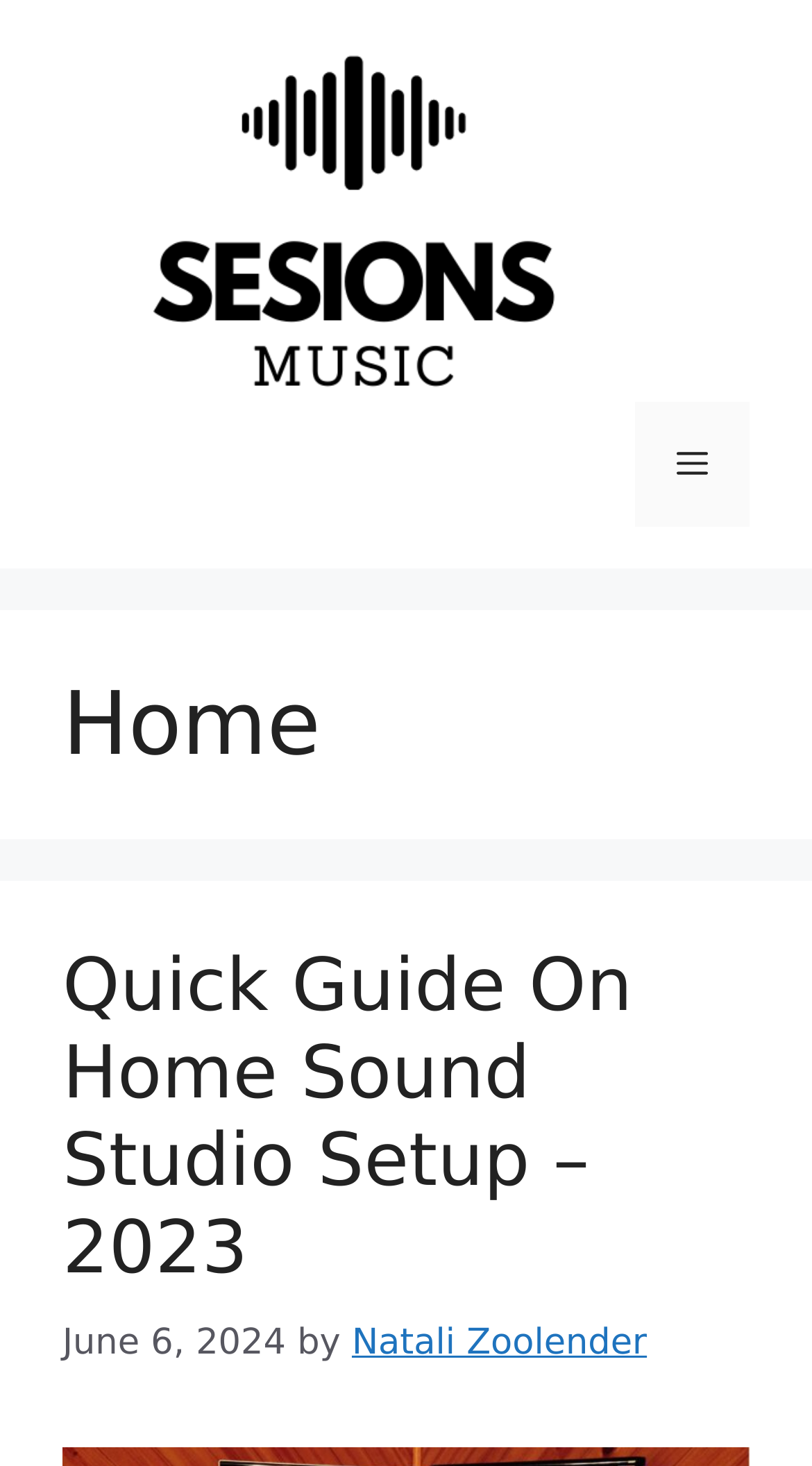When was the latest article published?
Based on the image, answer the question with as much detail as possible.

The publication date of the latest article can be found in the main content section of the webpage, where it says 'June 6, 2024' below the title of the article.